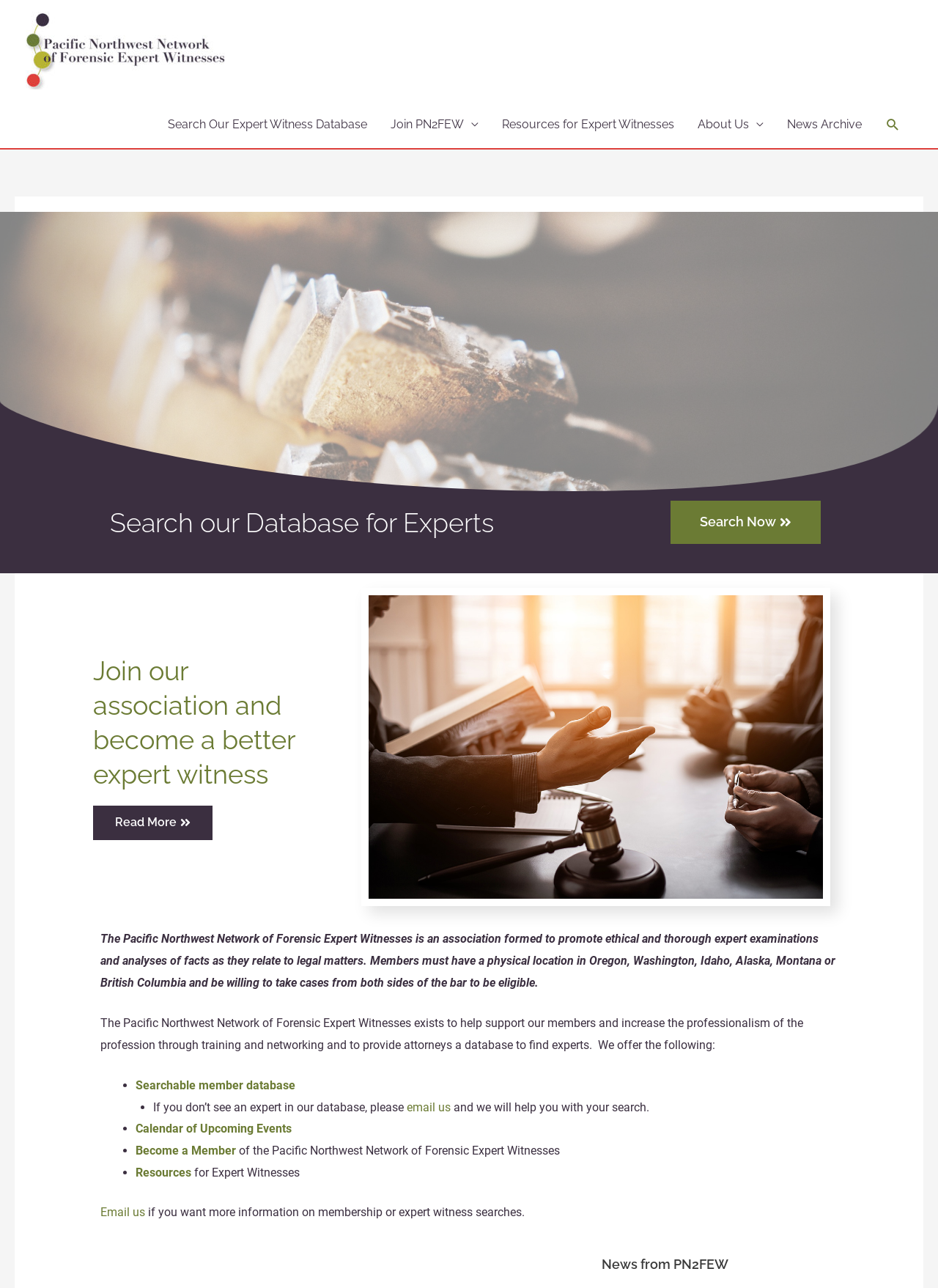Locate the bounding box of the UI element based on this description: "Resources". Provide four float numbers between 0 and 1 as [left, top, right, bottom].

[0.144, 0.905, 0.204, 0.916]